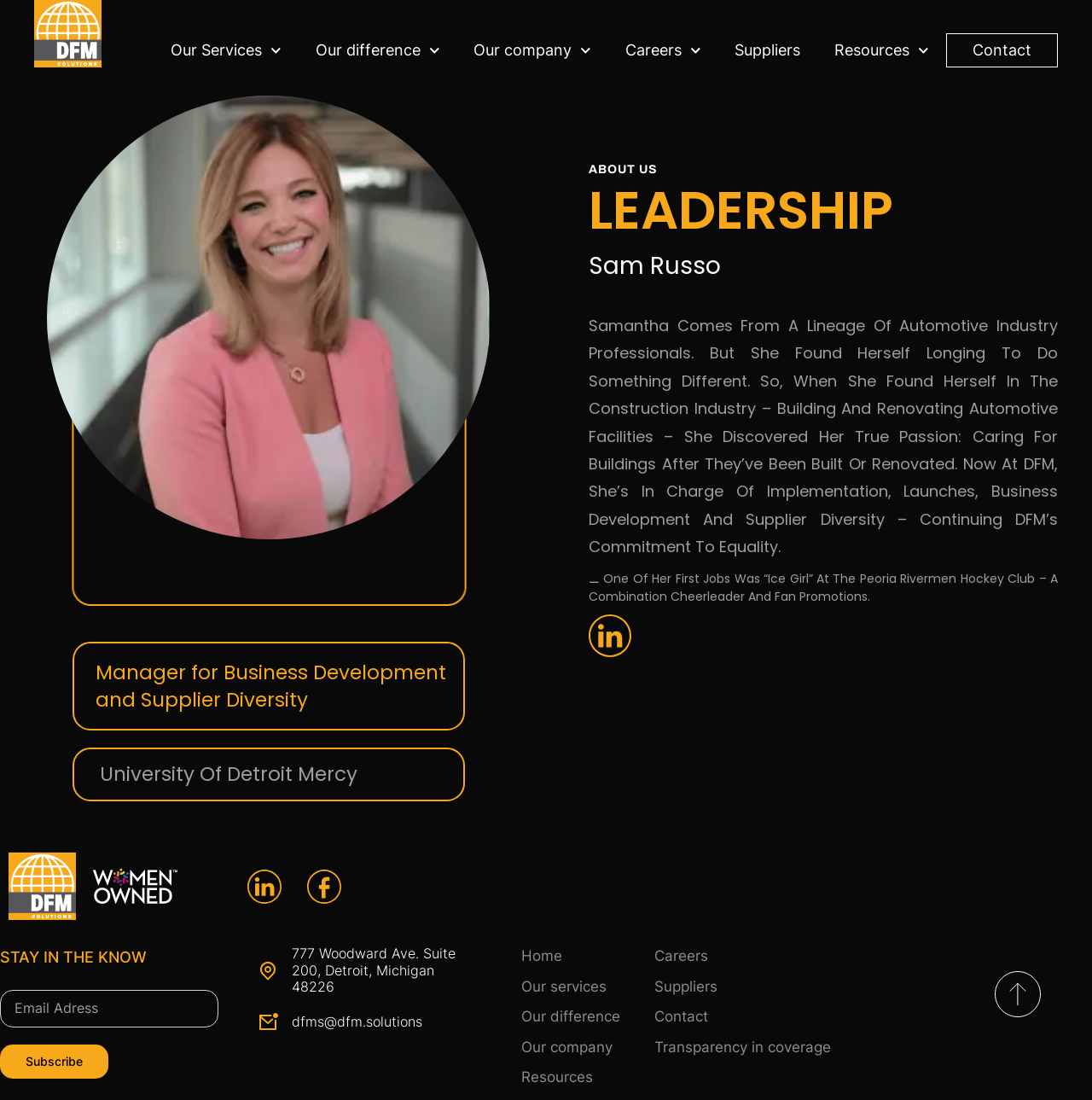Give a concise answer of one word or phrase to the question: 
What is Sam Russo's role at DFM Solutions?

Manager for Business Development and Supplier Diversity